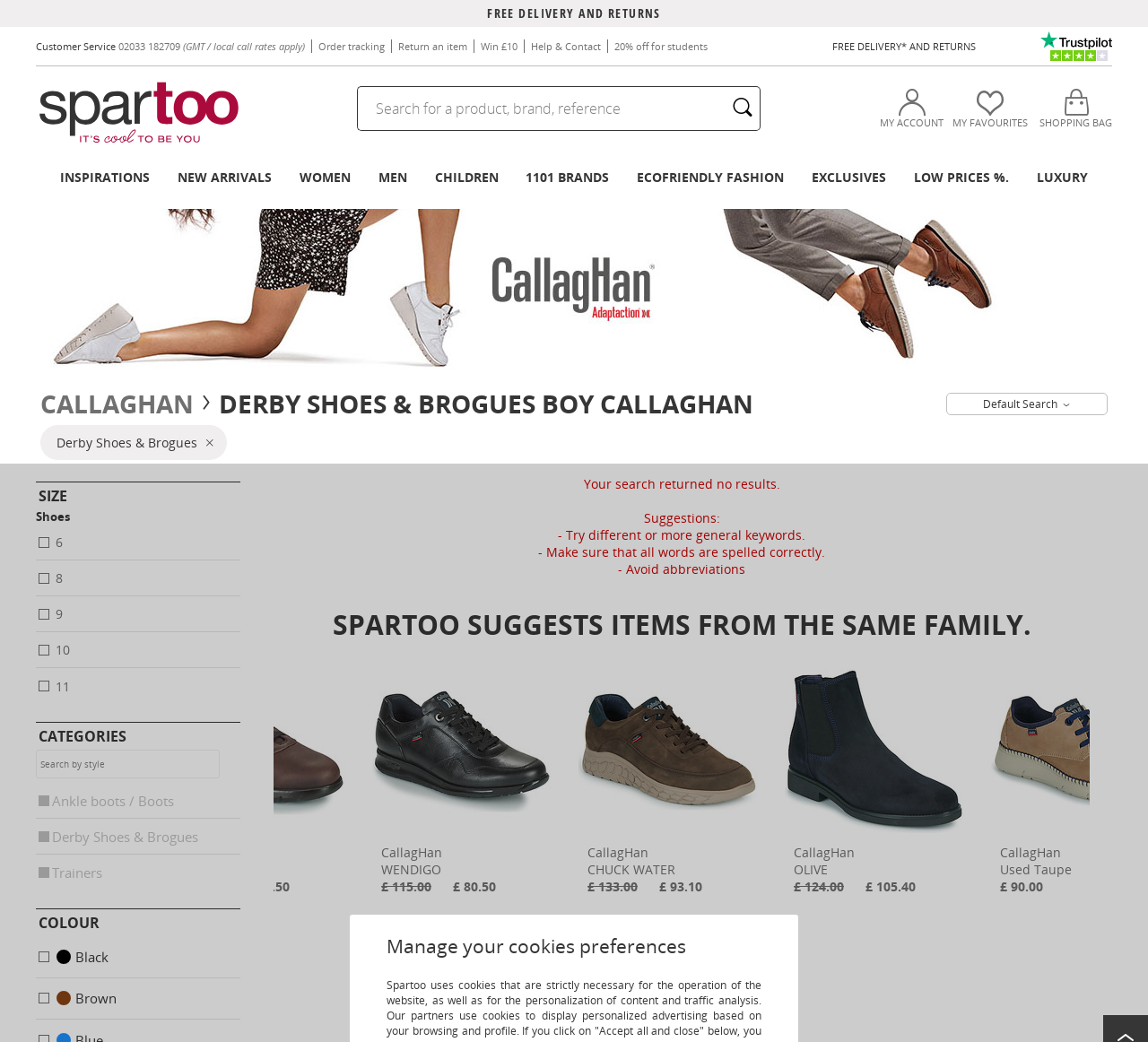Indicate the bounding box coordinates of the element that must be clicked to execute the instruction: "Explore children's selection for less than £70". The coordinates should be given as four float numbers between 0 and 1, i.e., [left, top, right, bottom].

[0.406, 0.023, 0.594, 0.065]